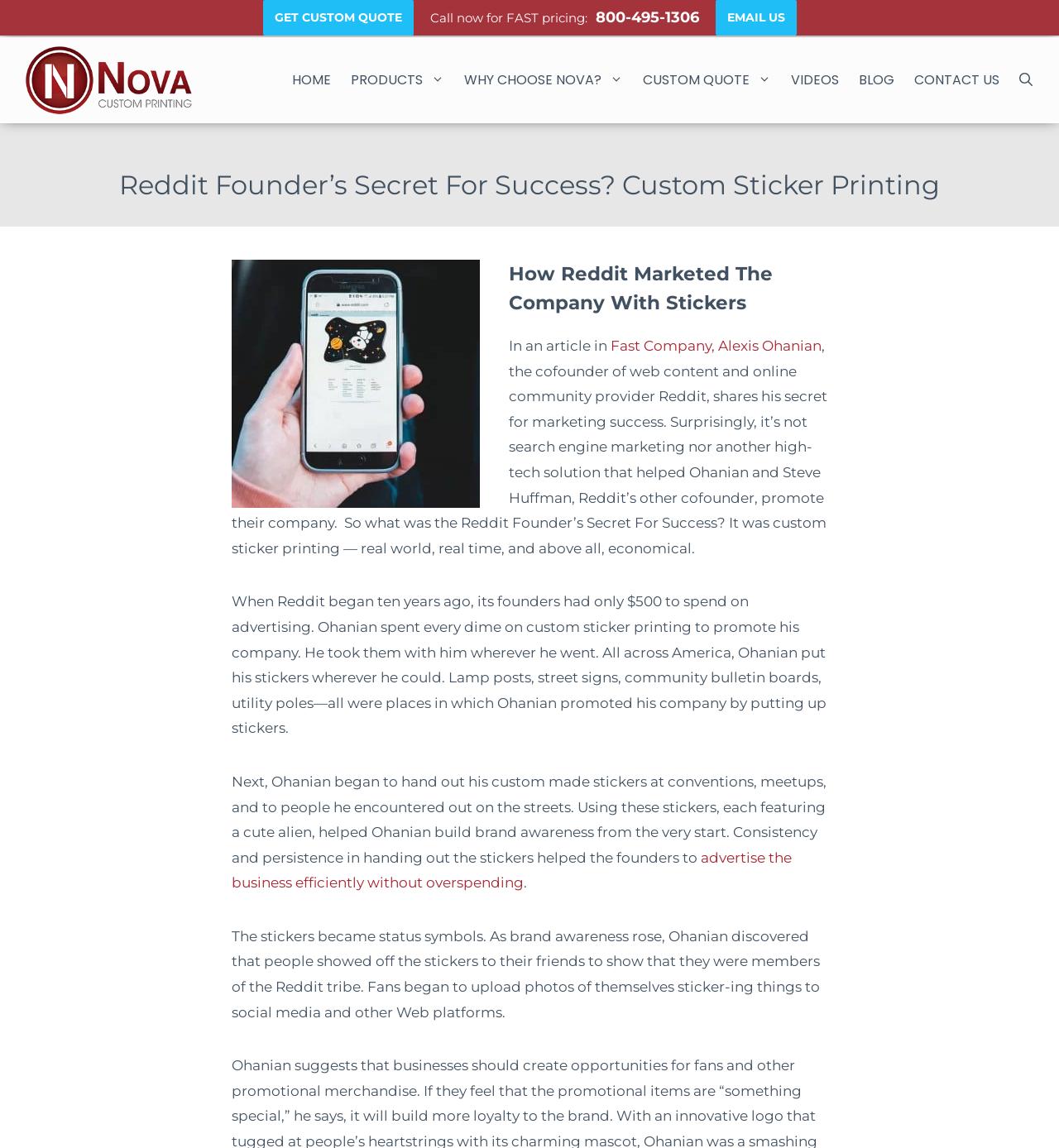What is the main heading of this webpage? Please extract and provide it.

Reddit Founder’s Secret For Success? Custom Sticker Printing